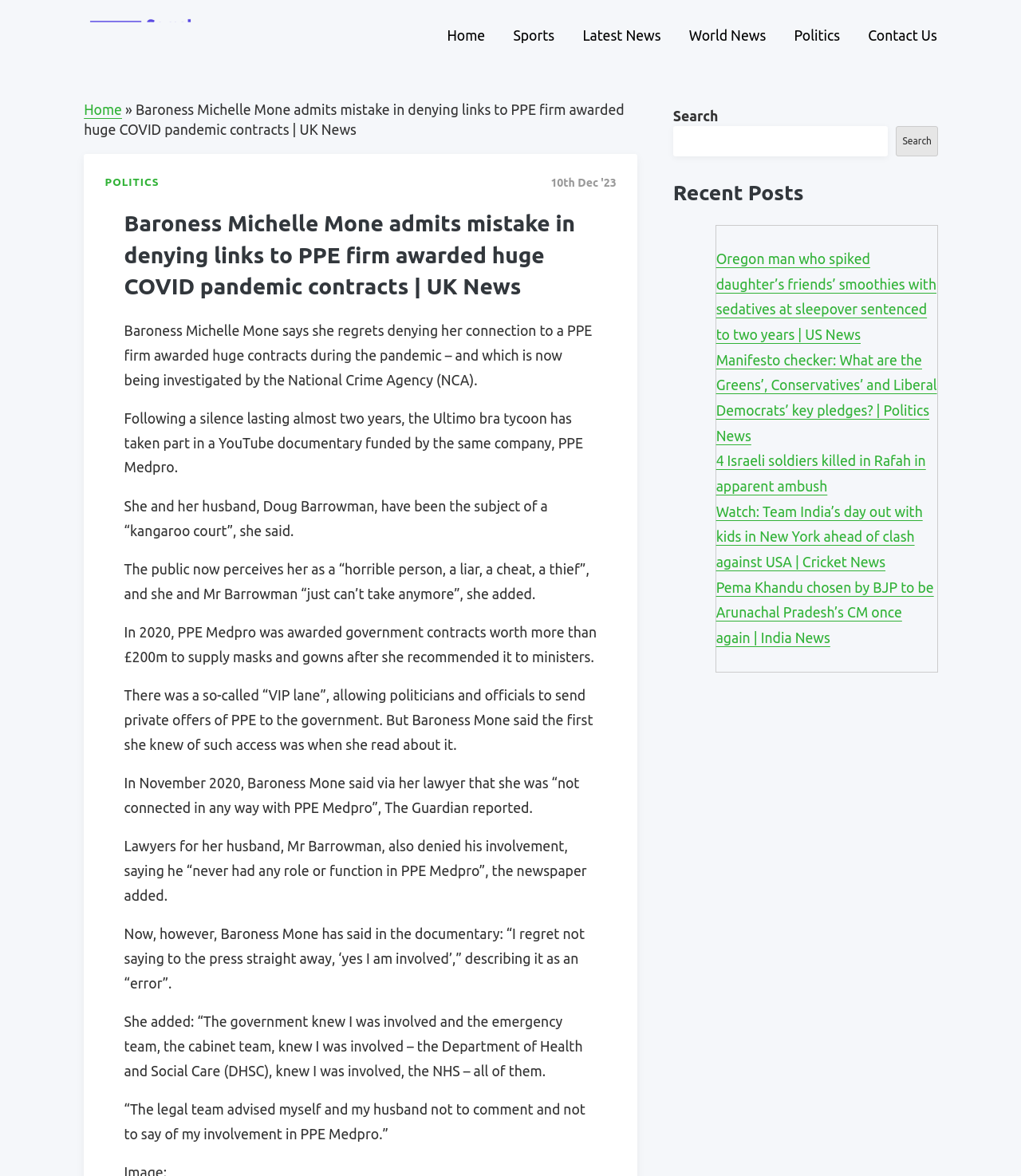Generate a thorough caption detailing the webpage content.

The webpage is a news article from Somaly News, with the title "Baroness Michelle Mone admits mistake in denying links to PPE firm awarded huge COVID pandemic contracts | UK News". At the top left corner, there is a logo of Somaly News, which is also a link to the website's homepage. Next to the logo, there is a navigation menu with links to different sections of the website, including Home, Sports, Latest News, World News, Politics, and Contact Us.

Below the navigation menu, there is a heading that displays the title of the article. The article itself is divided into several paragraphs, which describe Baroness Michelle Mone's admission of mistake in denying her connection to a PPE firm awarded huge contracts during the pandemic. The paragraphs are arranged in a vertical column, with each paragraph building on the previous one to tell the story.

To the right of the article, there is a complementary section that contains a search bar, a heading that says "Recent Posts", and several links to other news articles. The search bar is located at the top of this section, and it allows users to search for specific keywords or topics. Below the search bar, there are several links to recent news articles, including articles about politics, crime, and sports.

Overall, the webpage is well-organized and easy to navigate, with a clear hierarchy of elements and a focus on presenting the news article in a clear and concise manner.